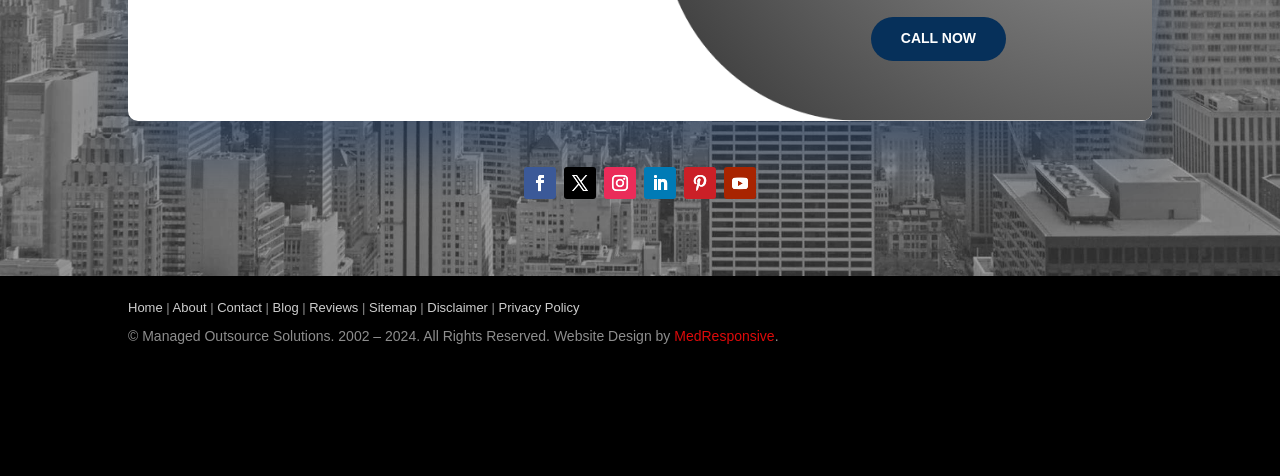What is the rating organization?
Please answer using one word or phrase, based on the screenshot.

BBB